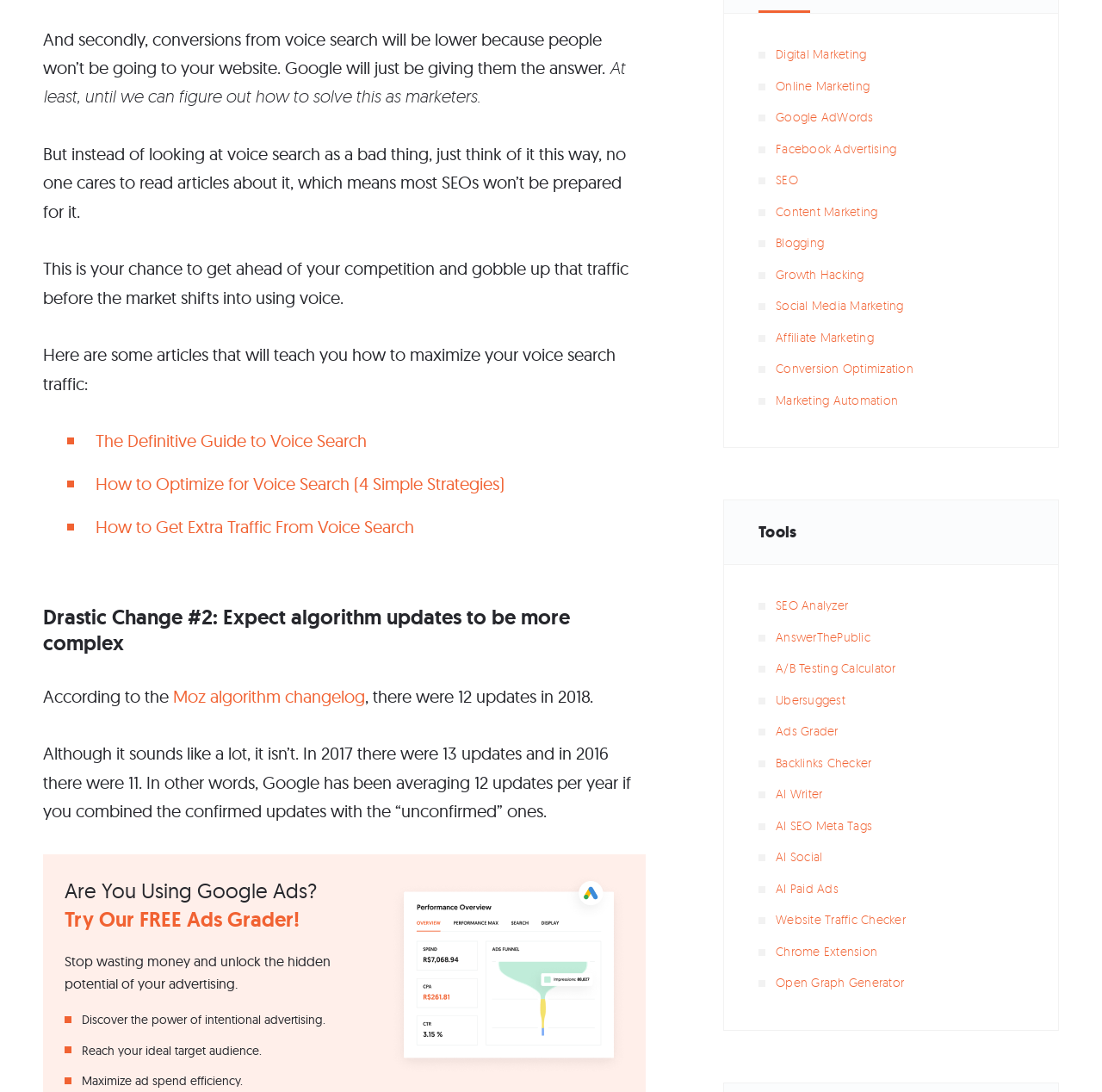Utilize the information from the image to answer the question in detail:
How many links are there in the 'Tools' section?

The 'Tools' section contains 12 links to various tools, including SEO Analyzer, AnswerThePublic, and A/B Testing Calculator, among others.